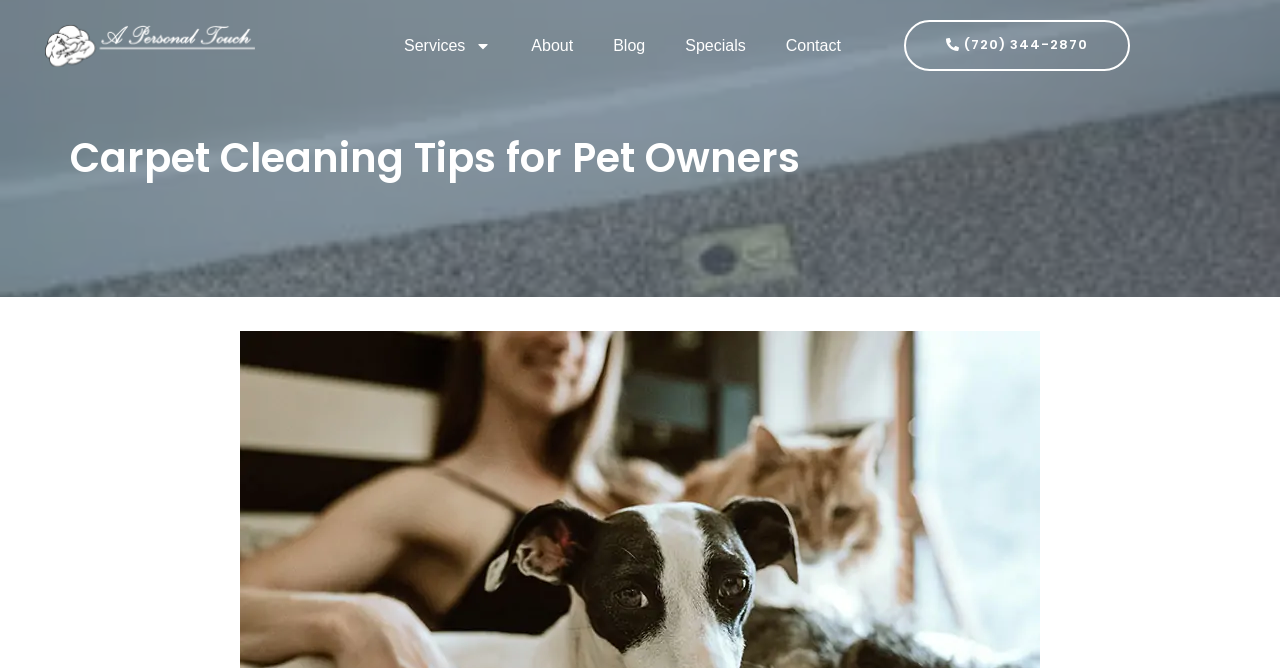Using the description: "Contact", determine the UI element's bounding box coordinates. Ensure the coordinates are in the format of four float numbers between 0 and 1, i.e., [left, top, right, bottom].

[0.598, 0.034, 0.673, 0.103]